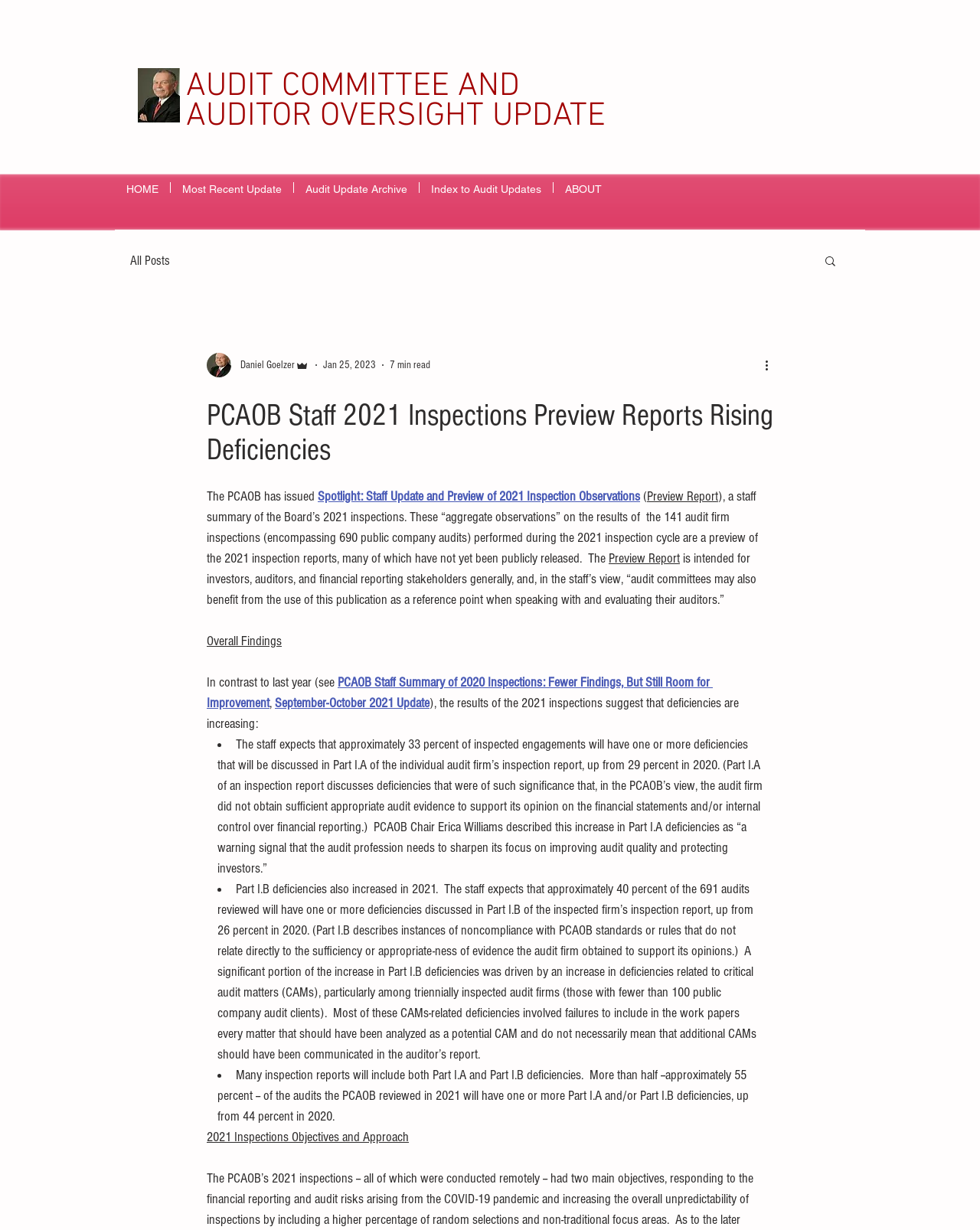Pinpoint the bounding box coordinates of the clickable element to carry out the following instruction: "Click on the 'More actions' button."

[0.778, 0.29, 0.797, 0.305]